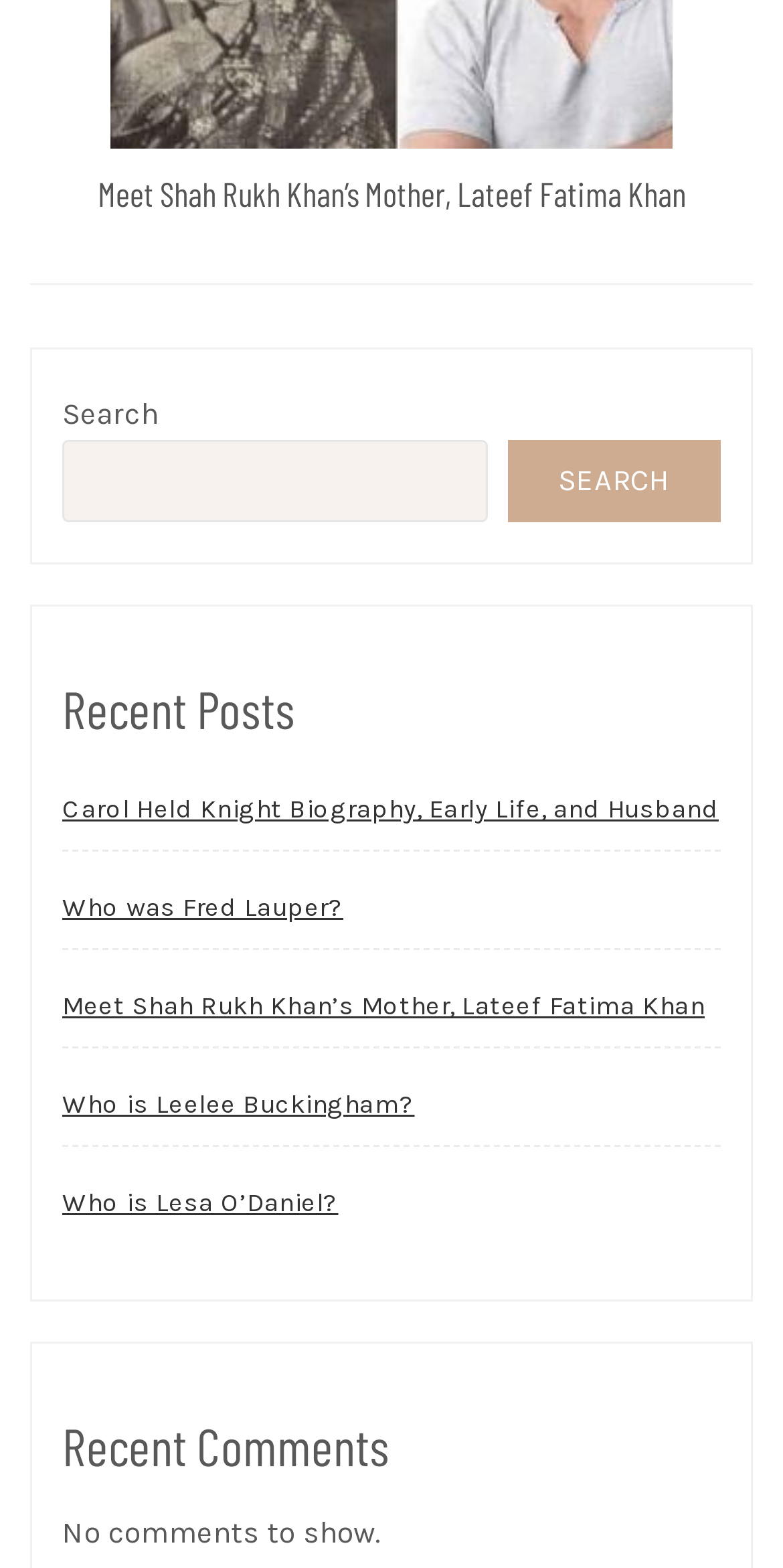Please find and report the bounding box coordinates of the element to click in order to perform the following action: "Learn about Shah Rukh Khan’s Mother". The coordinates should be expressed as four float numbers between 0 and 1, in the format [left, top, right, bottom].

[0.079, 0.617, 0.9, 0.668]